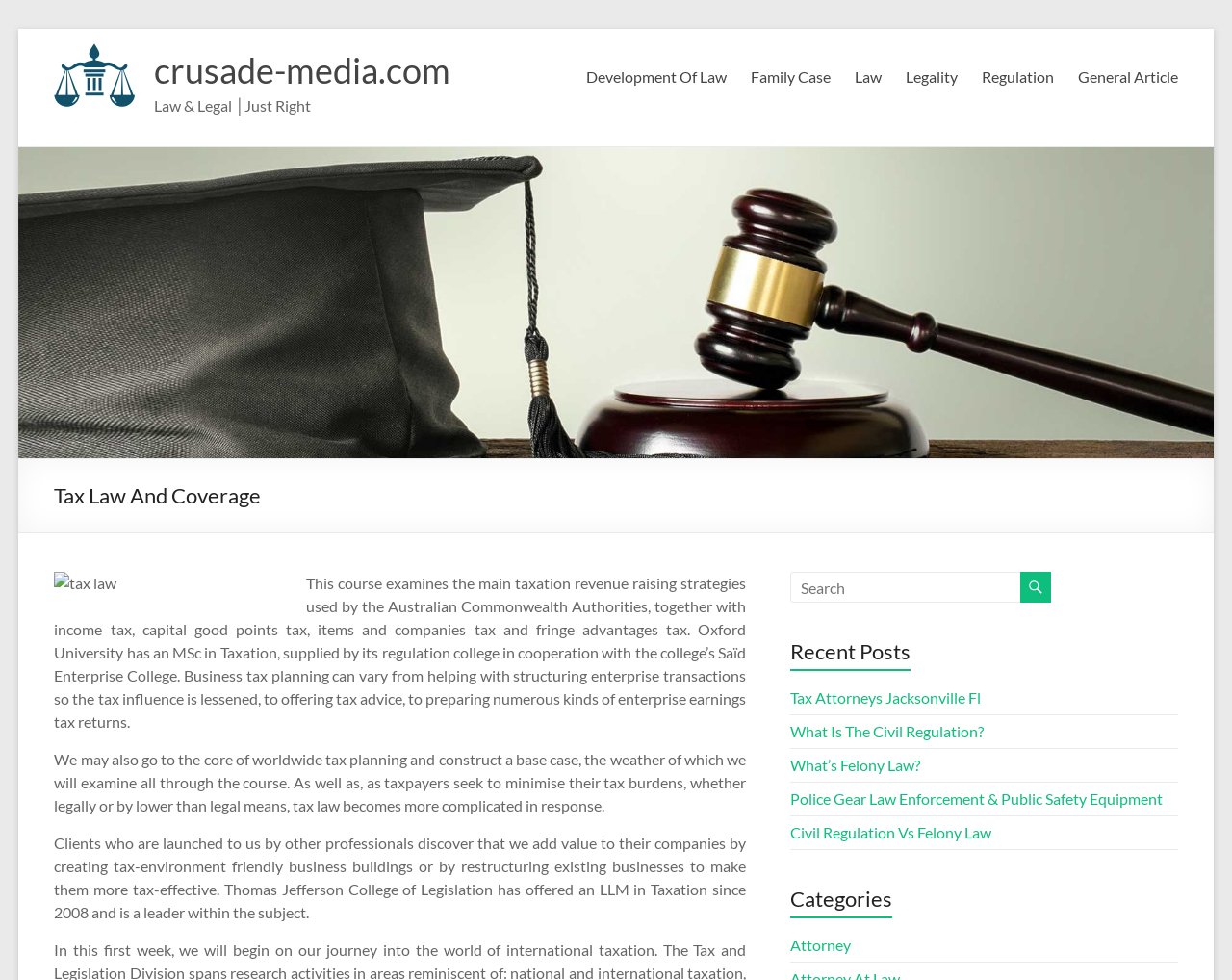Answer the following query with a single word or phrase:
What is the main topic of this webpage?

Tax Law